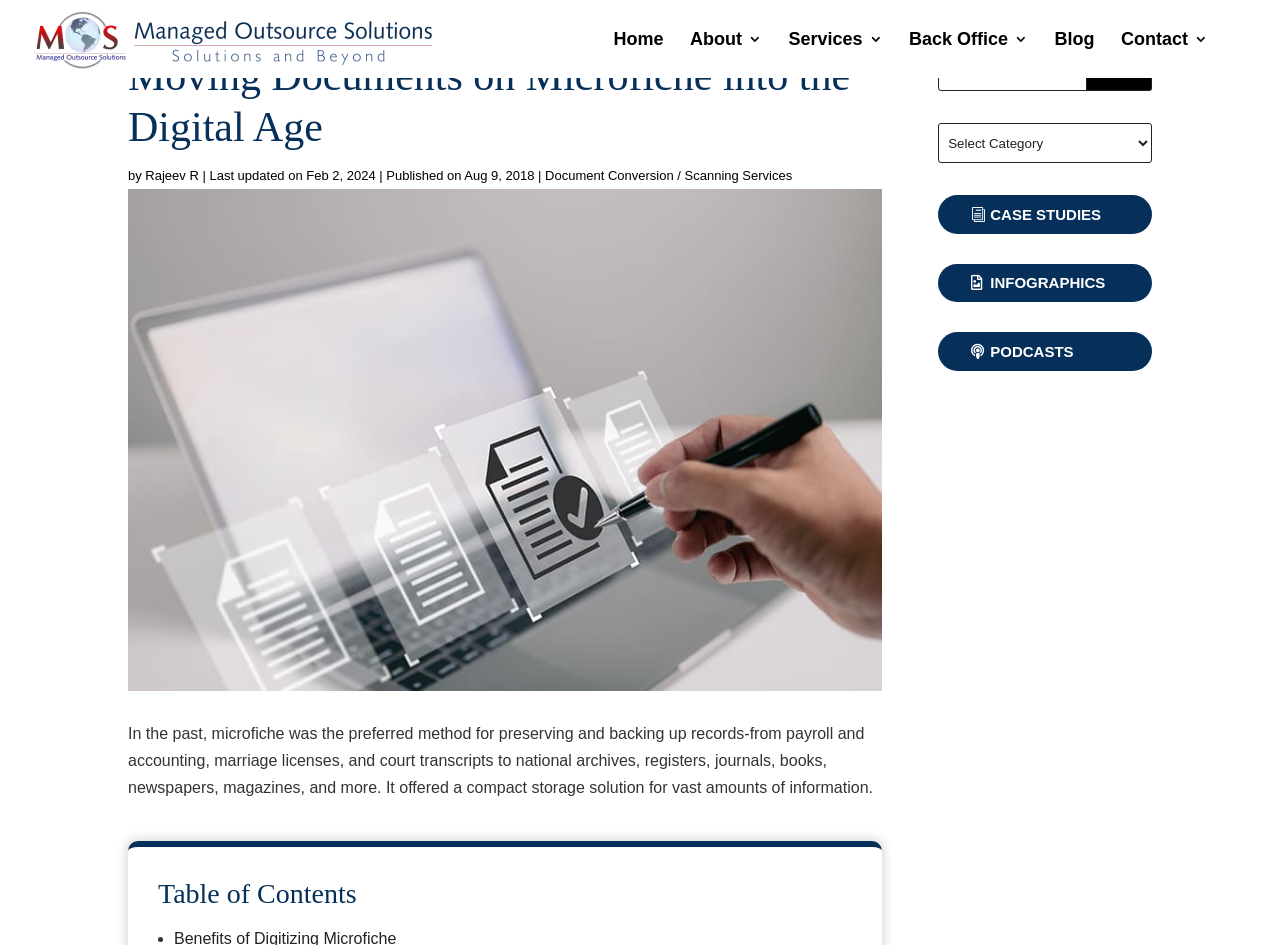Locate the bounding box coordinates of the area that needs to be clicked to fulfill the following instruction: "select a category". The coordinates should be in the format of four float numbers between 0 and 1, namely [left, top, right, bottom].

[0.733, 0.13, 0.9, 0.173]